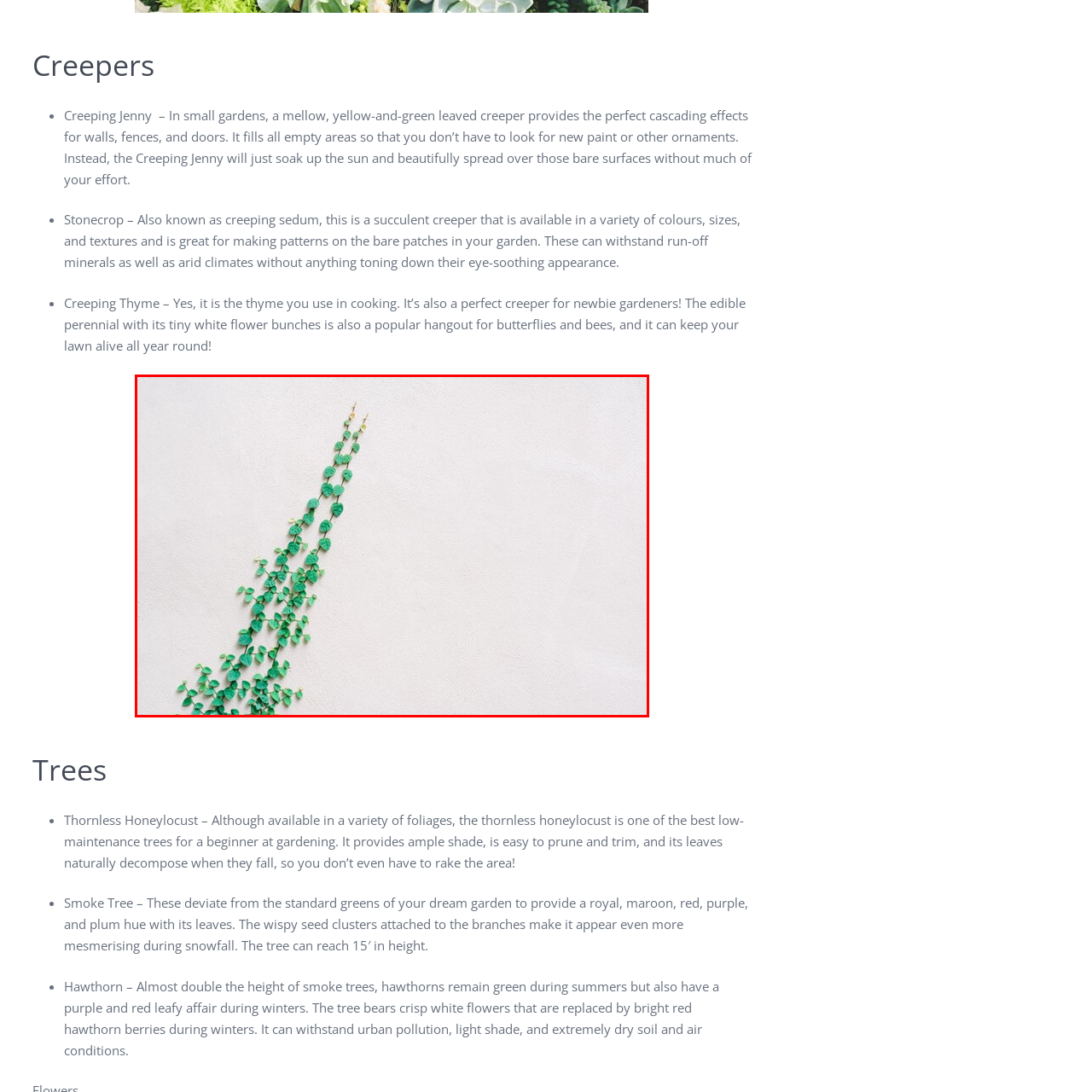Direct your gaze to the image circumscribed by the red boundary and deliver a thorough answer to the following question, drawing from the image's details: 
Why is Creeping Jenny celebrated in small gardens?

The caption states that Creeping Jenny is celebrated for its ability to thrive in small gardens, where it can effortlessly fill empty spaces, eliminating the need for frequent painting or ornamentation, which implies that it is valued for its ability to occupy vacant areas.